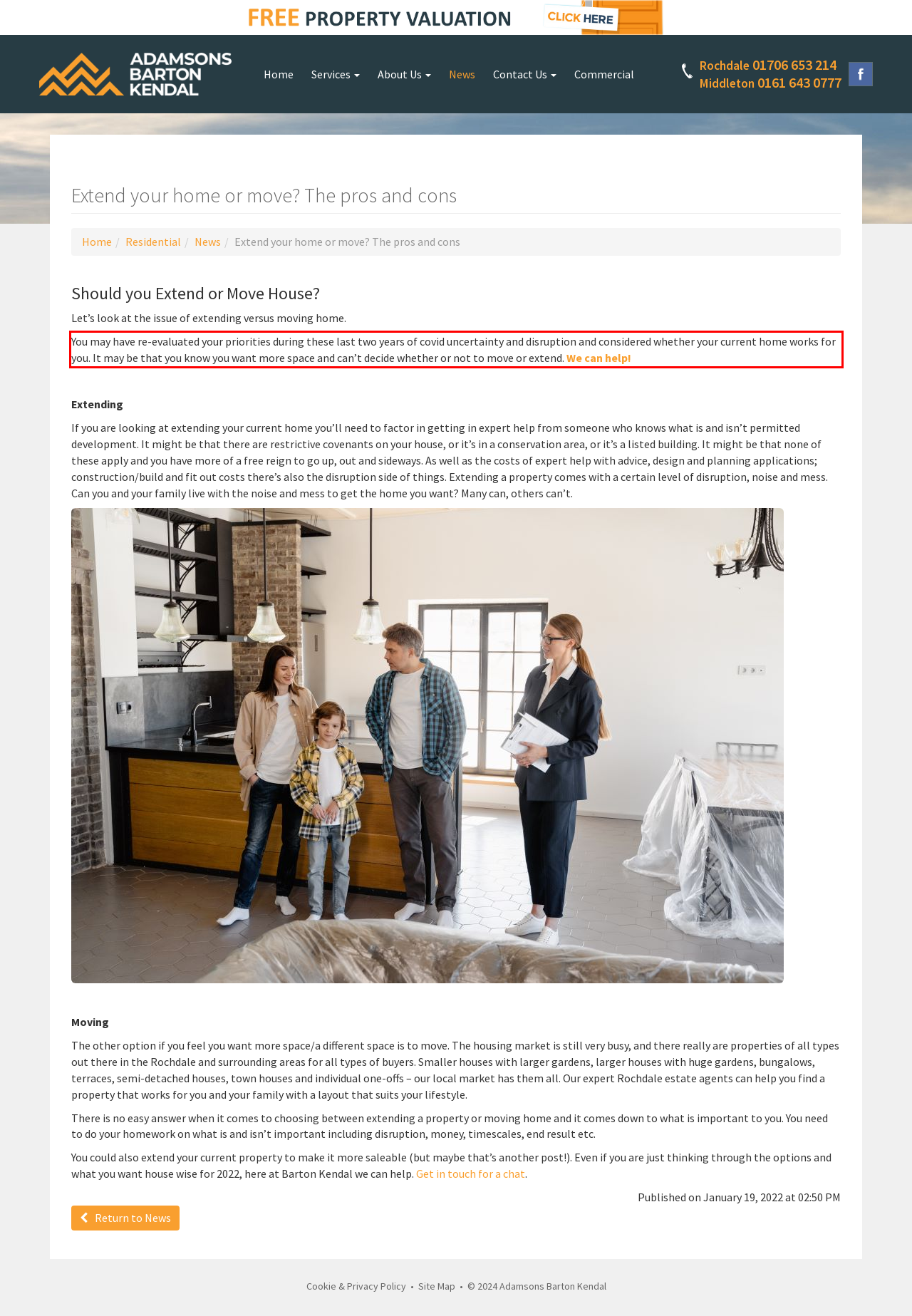Using the provided webpage screenshot, identify and read the text within the red rectangle bounding box.

You may have re-evaluated your priorities during these last two years of covid uncertainty and disruption and considered whether your current home works for you. It may be that you know you want more space and can’t decide whether or not to move or extend. We can help!